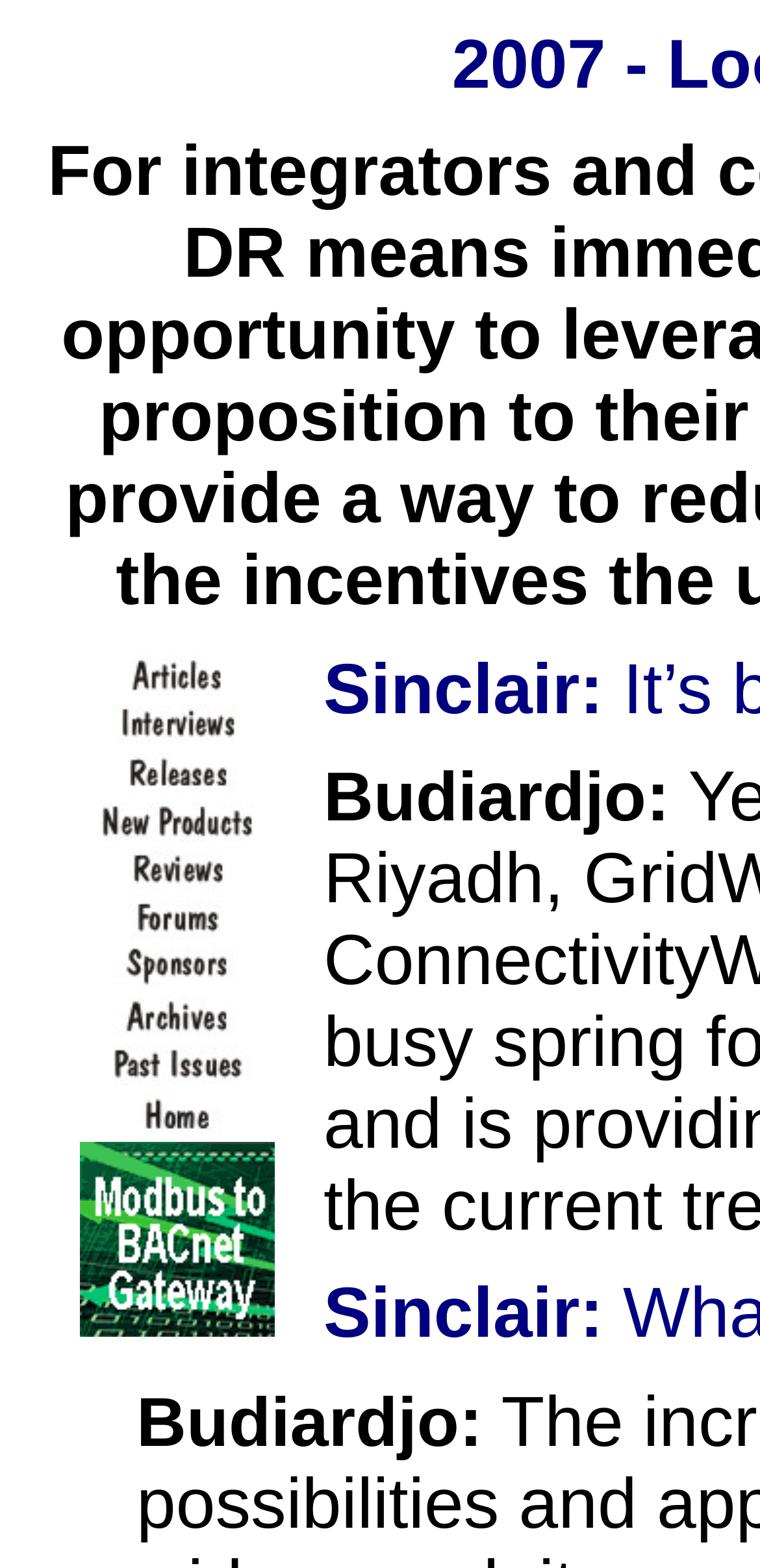Determine the bounding box coordinates of the region I should click to achieve the following instruction: "Explore Archives". Ensure the bounding box coordinates are four float numbers between 0 and 1, i.e., [left, top, right, bottom].

[0.046, 0.645, 0.418, 0.666]